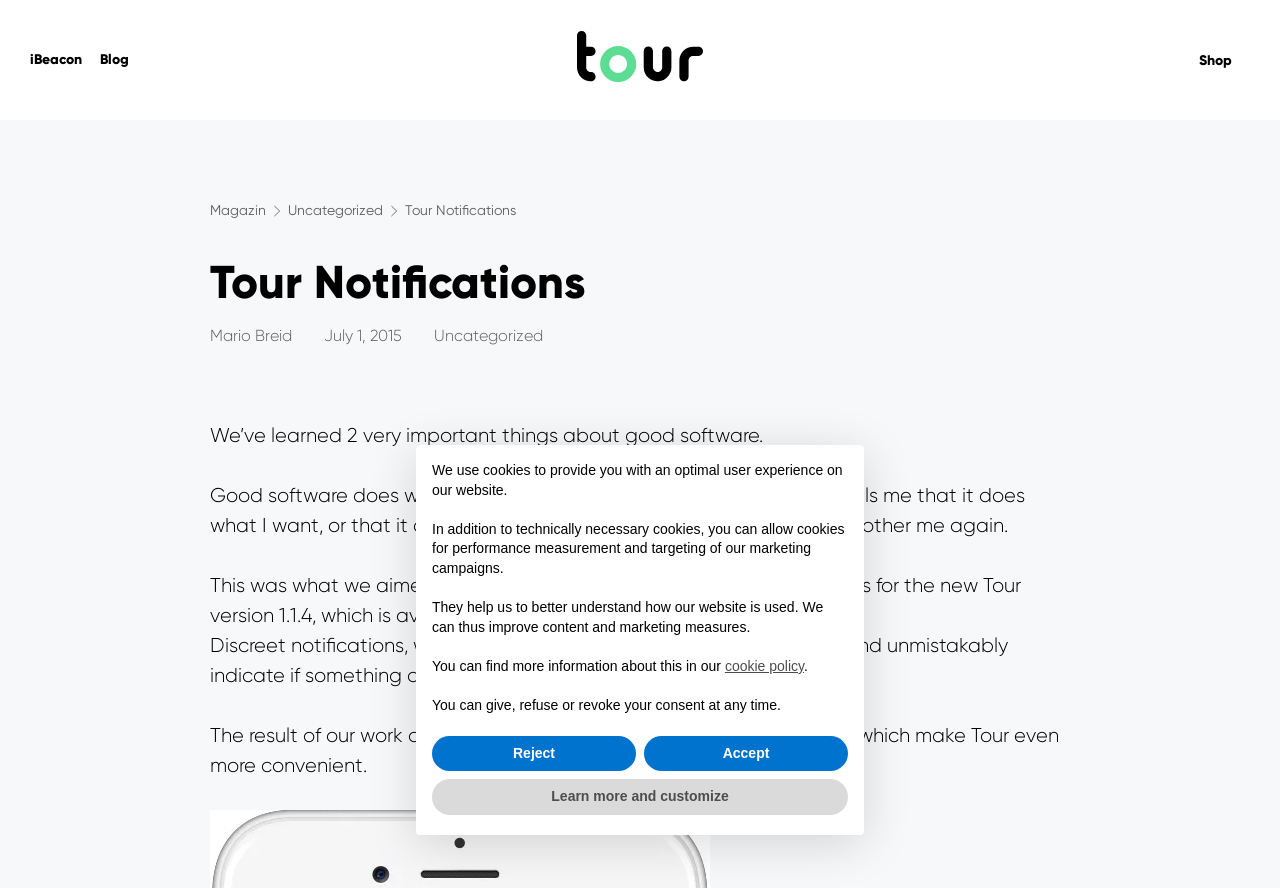Please provide a one-word or phrase answer to the question: 
What is the version of Tour mentioned in the blog post?

1.1.4